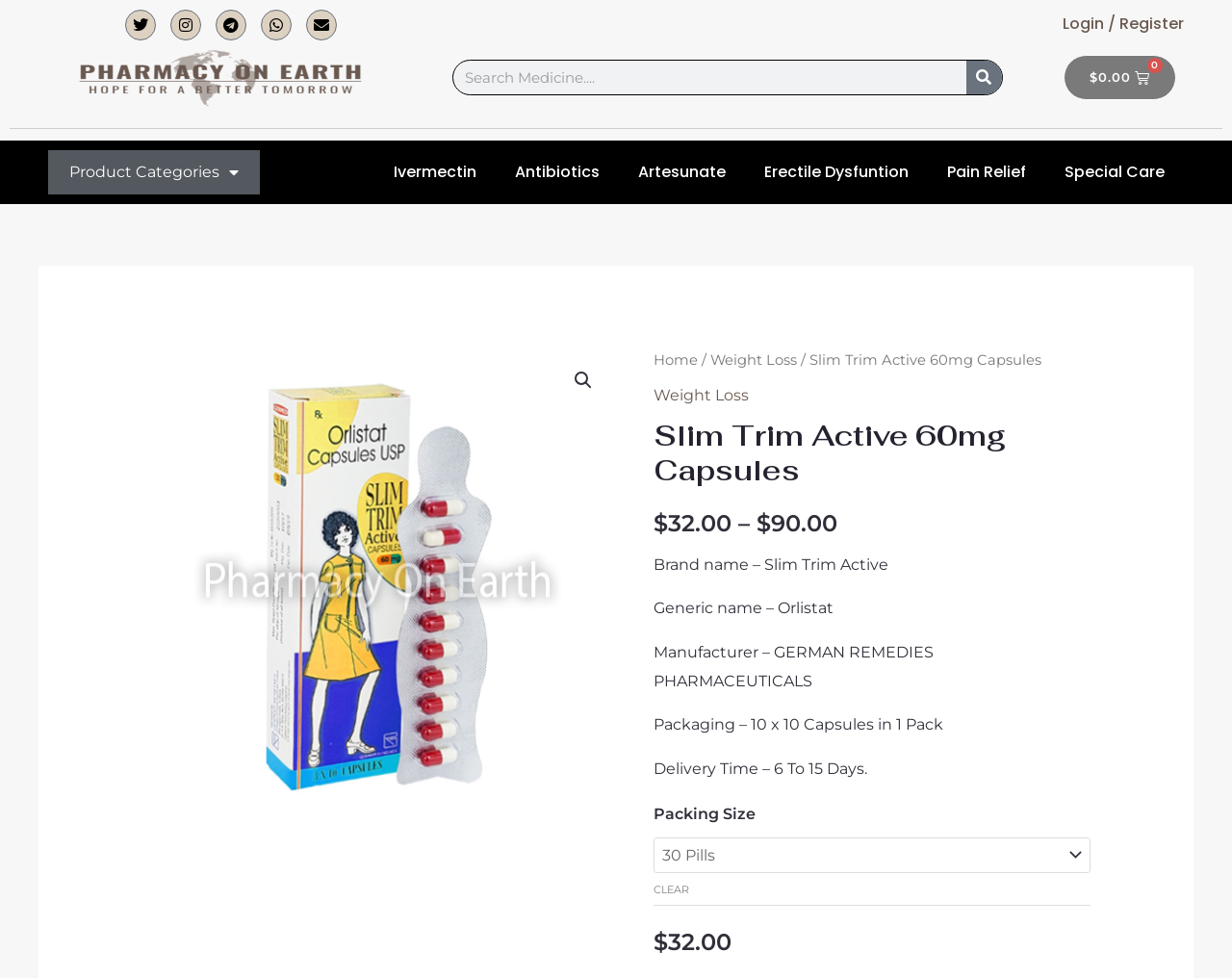Locate the bounding box coordinates of the clickable element to fulfill the following instruction: "Read the 'Privacy Policy'". Provide the coordinates as four float numbers between 0 and 1 in the format [left, top, right, bottom].

None